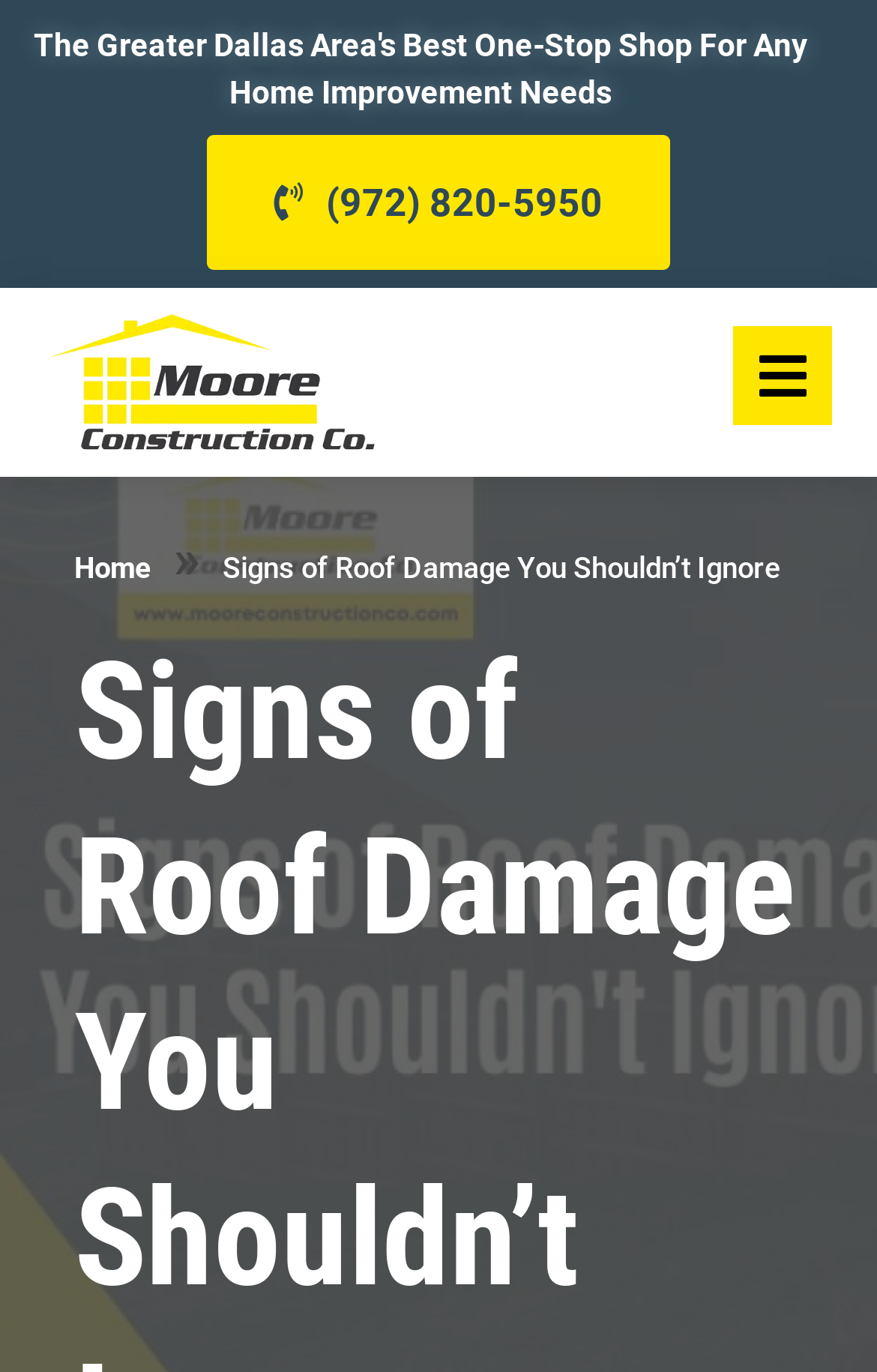How many navigation links are on the top right corner?
Answer the question with just one word or phrase using the image.

3